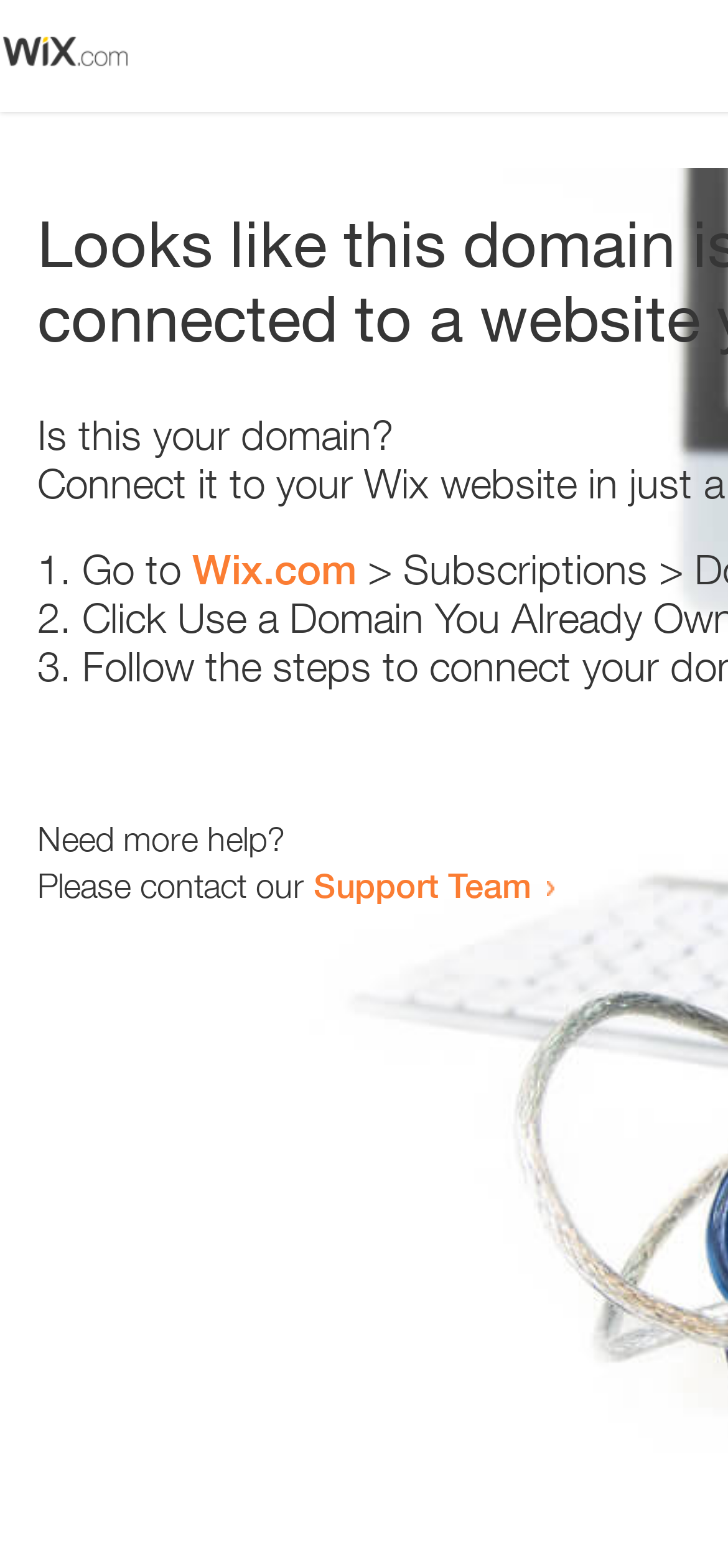Can you determine the main header of this webpage?

Looks like this domain isn't
connected to a website yet